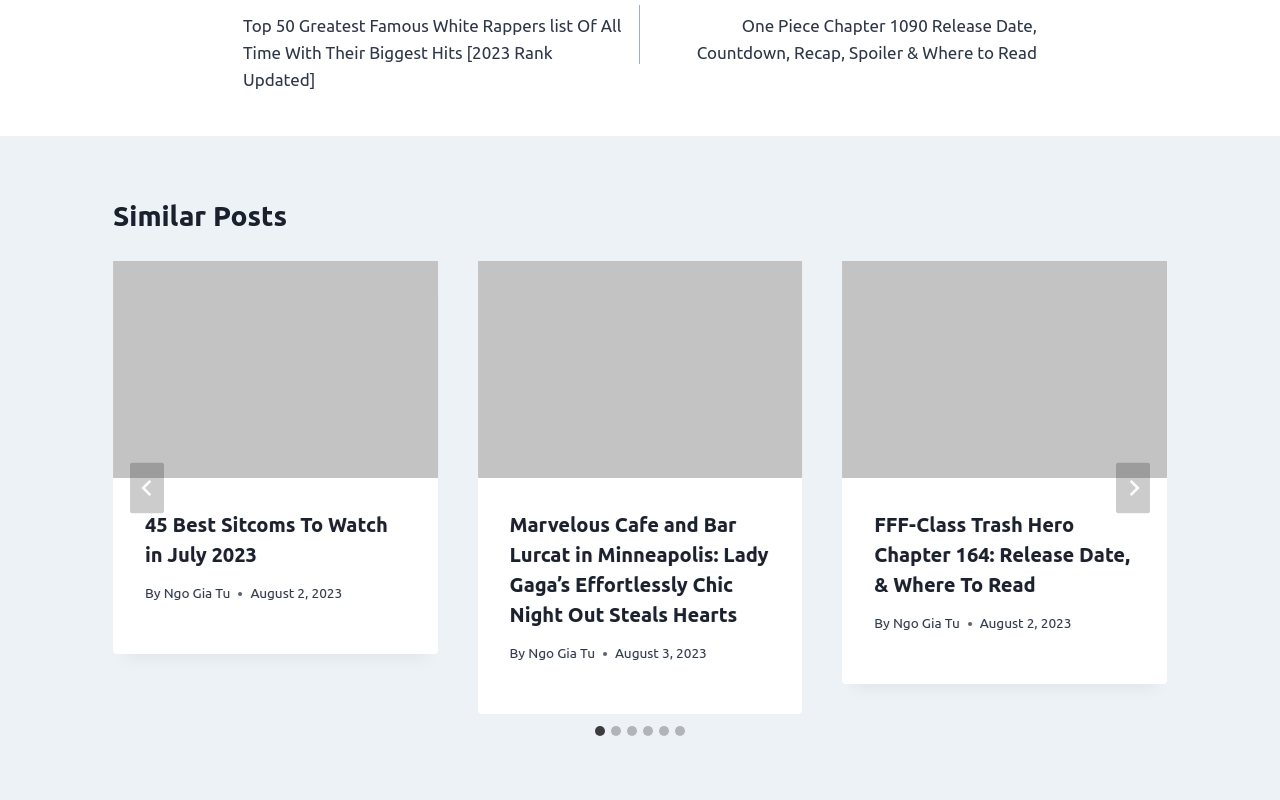Please identify the bounding box coordinates of the clickable region that I should interact with to perform the following instruction: "Read article 'Marvelous Cafe and Bar Lurcat in Minneapolis: Lady Gaga’s Effortlessly Chic Night Out Steals Hearts'". The coordinates should be expressed as four float numbers between 0 and 1, i.e., [left, top, right, bottom].

[0.373, 0.326, 0.627, 0.597]